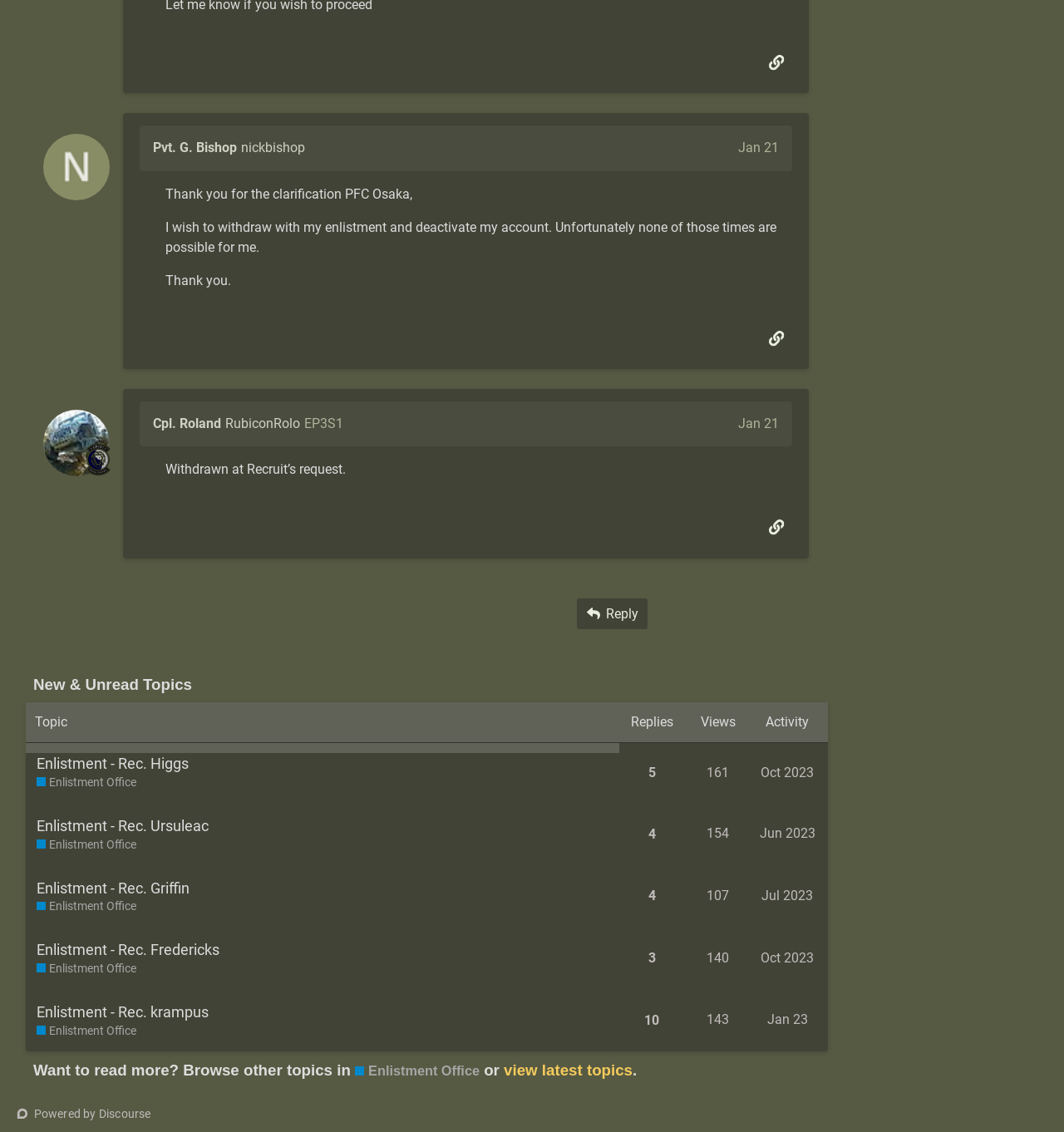Please identify the bounding box coordinates of the region to click in order to complete the given instruction: "Share a link to this post". The coordinates should be four float numbers between 0 and 1, i.e., [left, top, right, bottom].

[0.715, 0.286, 0.745, 0.311]